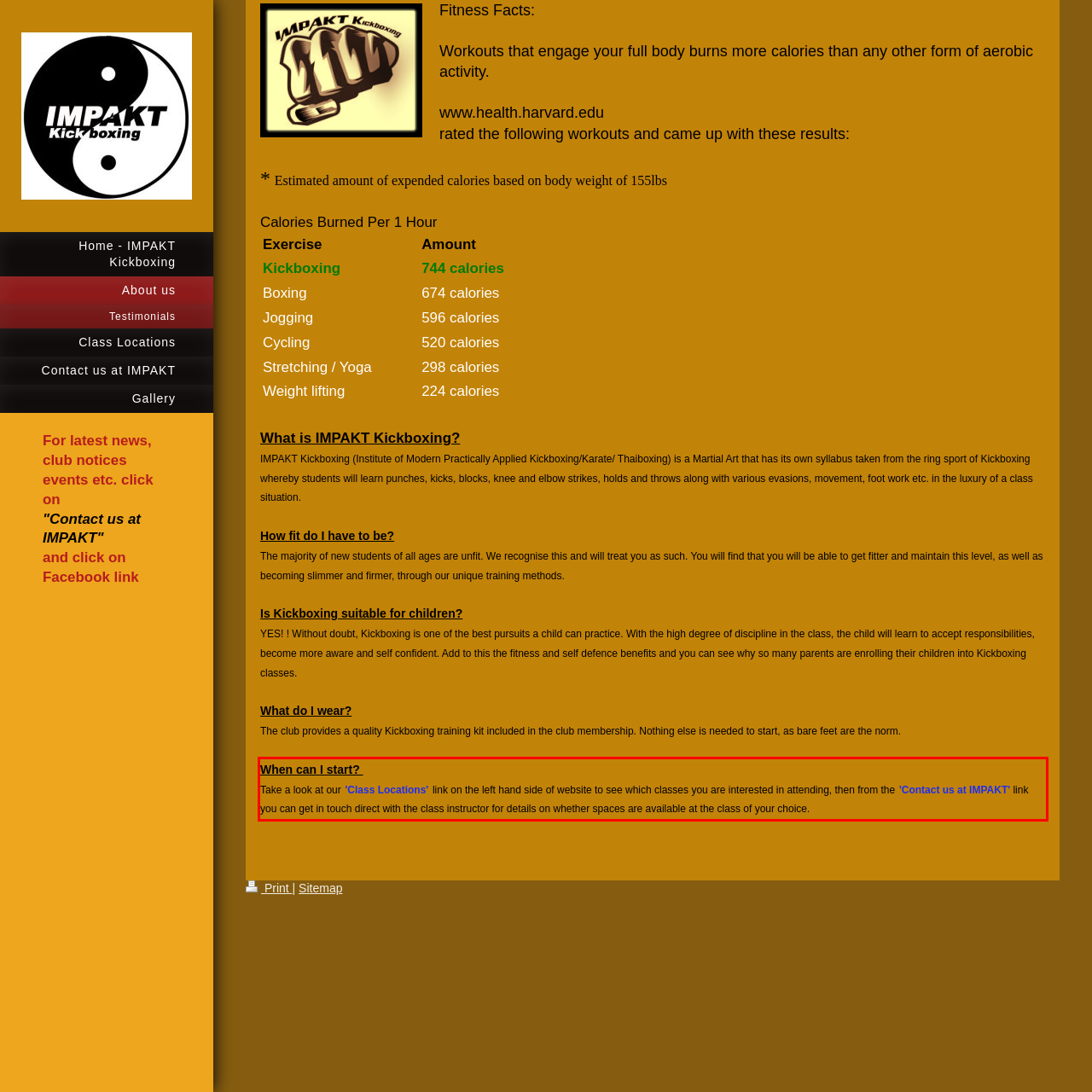Given a screenshot of a webpage with a red bounding box, extract the text content from the UI element inside the red bounding box.

When can I start? Take a look at our 'Class Locations' link on the left hand side of website to see which classes you are interested in attending, then from the 'Contact us at IMPAKT' link you can get in touch direct with the class instructor for details on whether spaces are available at the class of your choice.